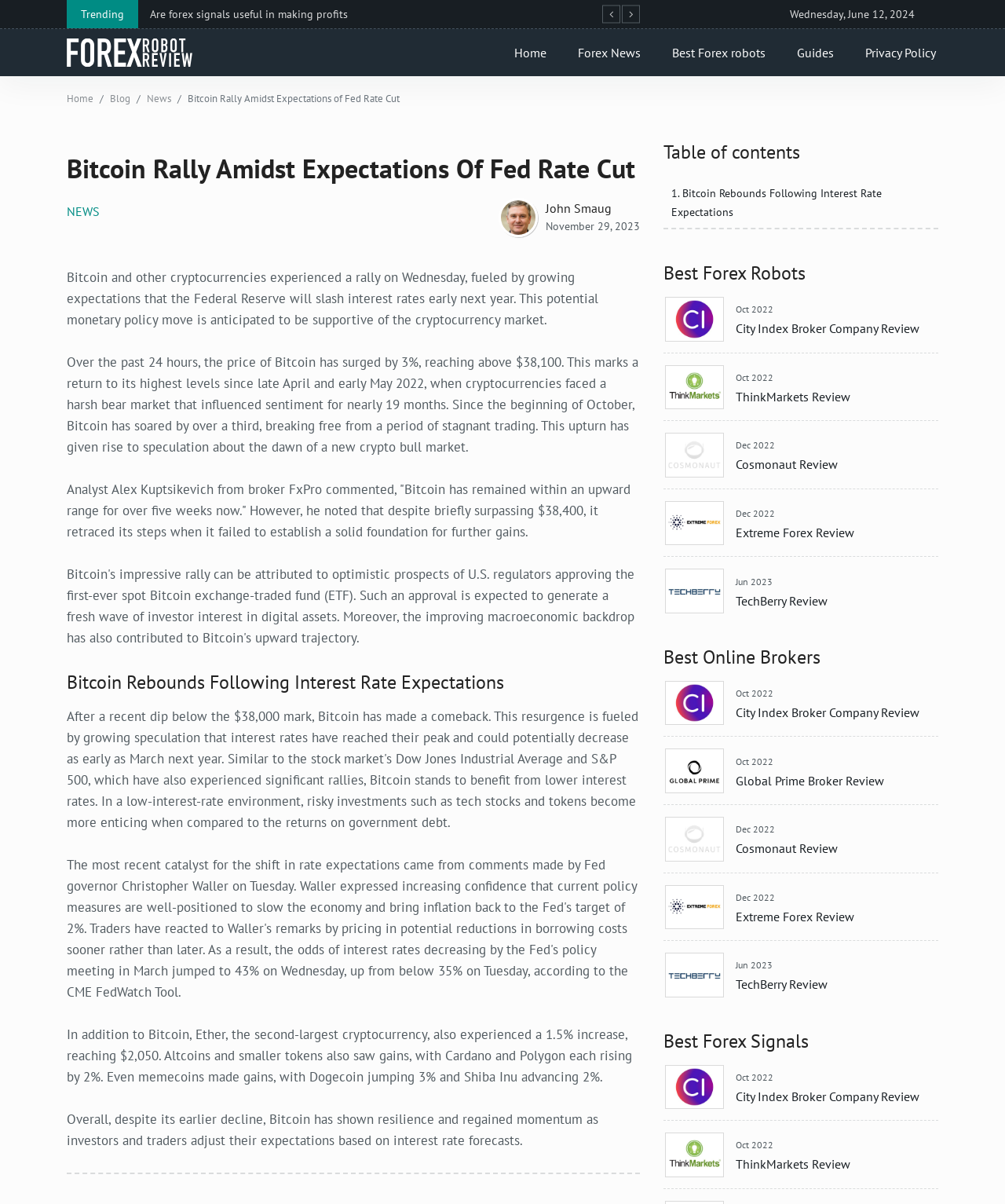Please locate the bounding box coordinates for the element that should be clicked to achieve the following instruction: "View the 'Table of contents'". Ensure the coordinates are given as four float numbers between 0 and 1, i.e., [left, top, right, bottom].

[0.66, 0.116, 0.934, 0.136]